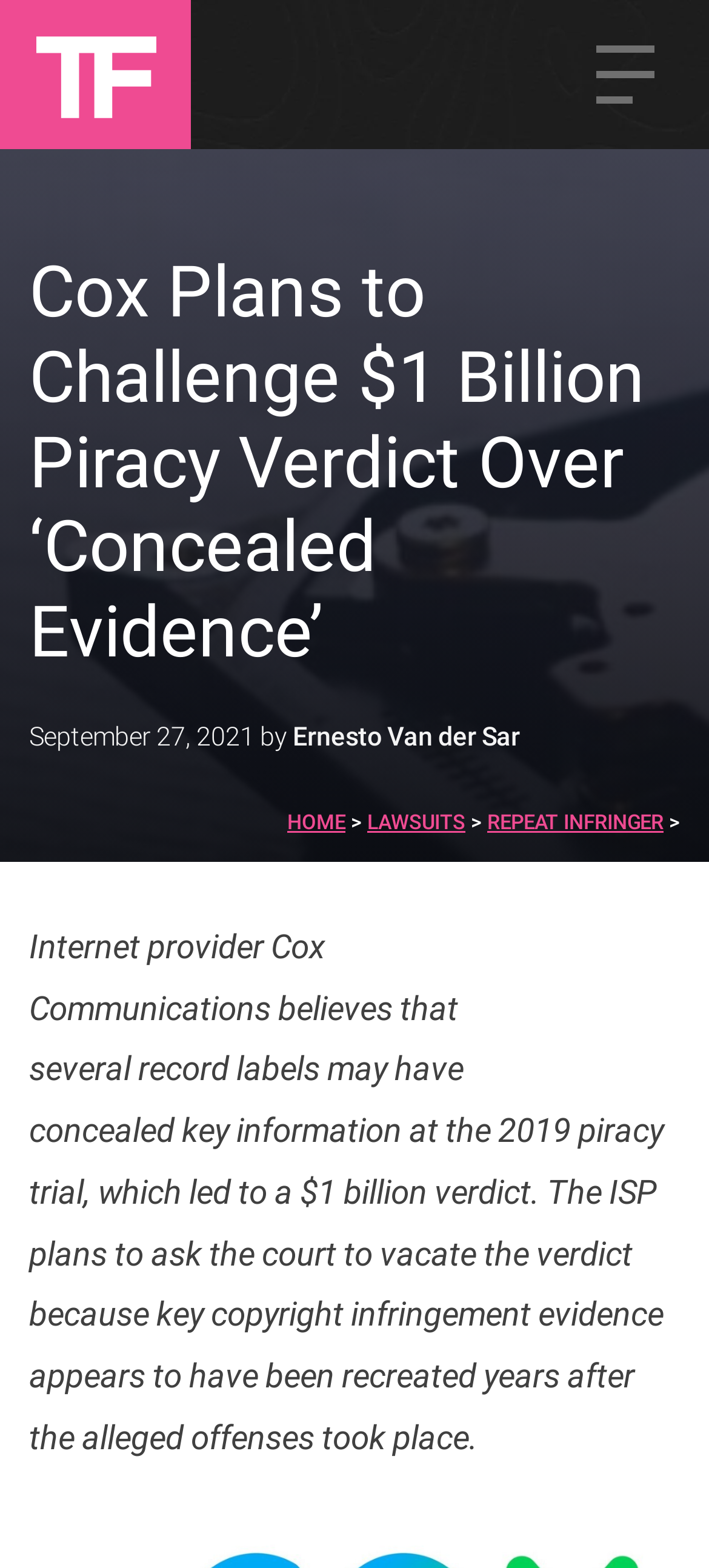Using the given element description, provide the bounding box coordinates (top-left x, top-left y, bottom-right x, bottom-right y) for the corresponding UI element in the screenshot: Ernesto Van der Sar

[0.413, 0.46, 0.733, 0.48]